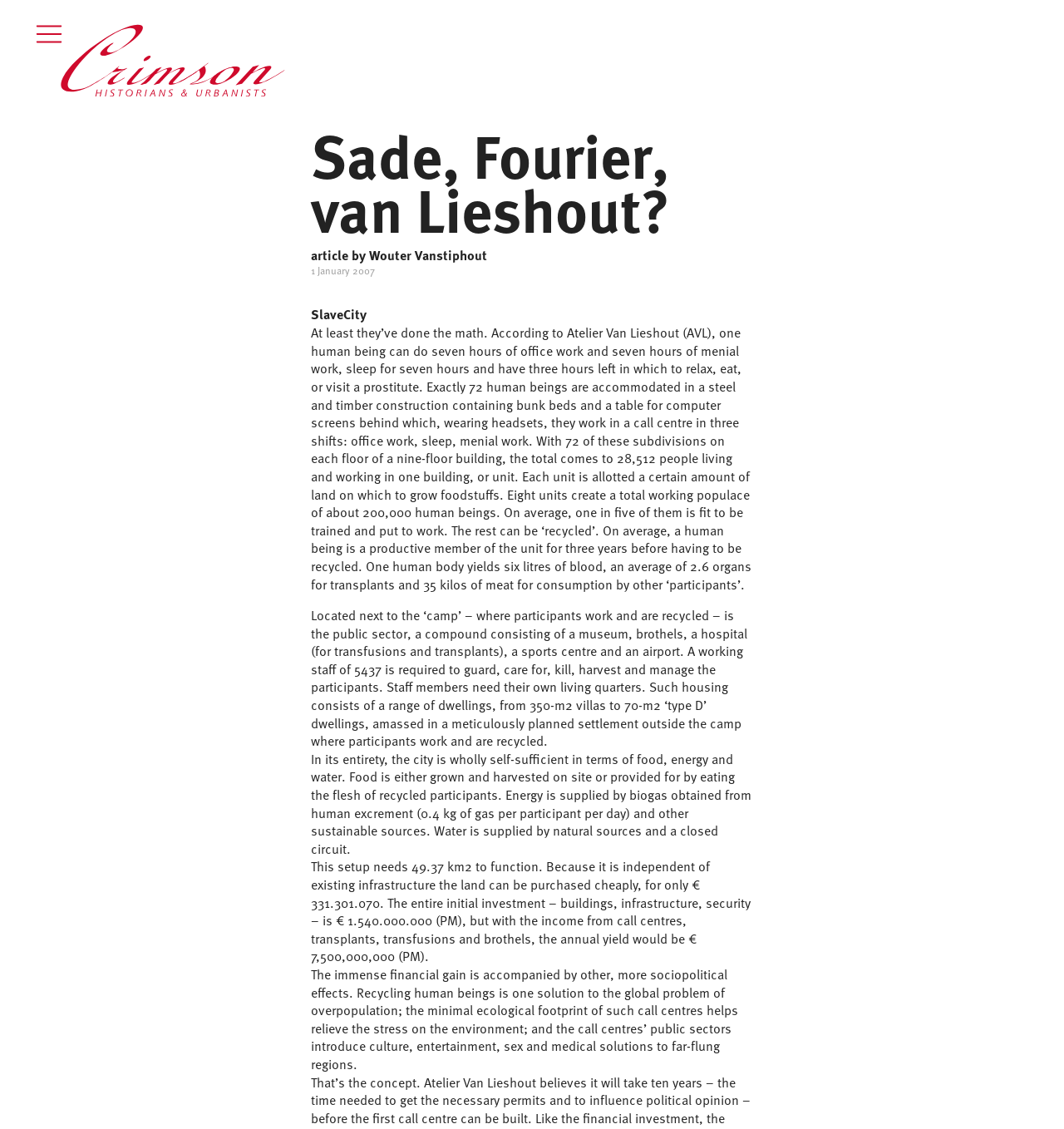Locate and extract the headline of this webpage.

Sade, Fourier, van Lieshout?
